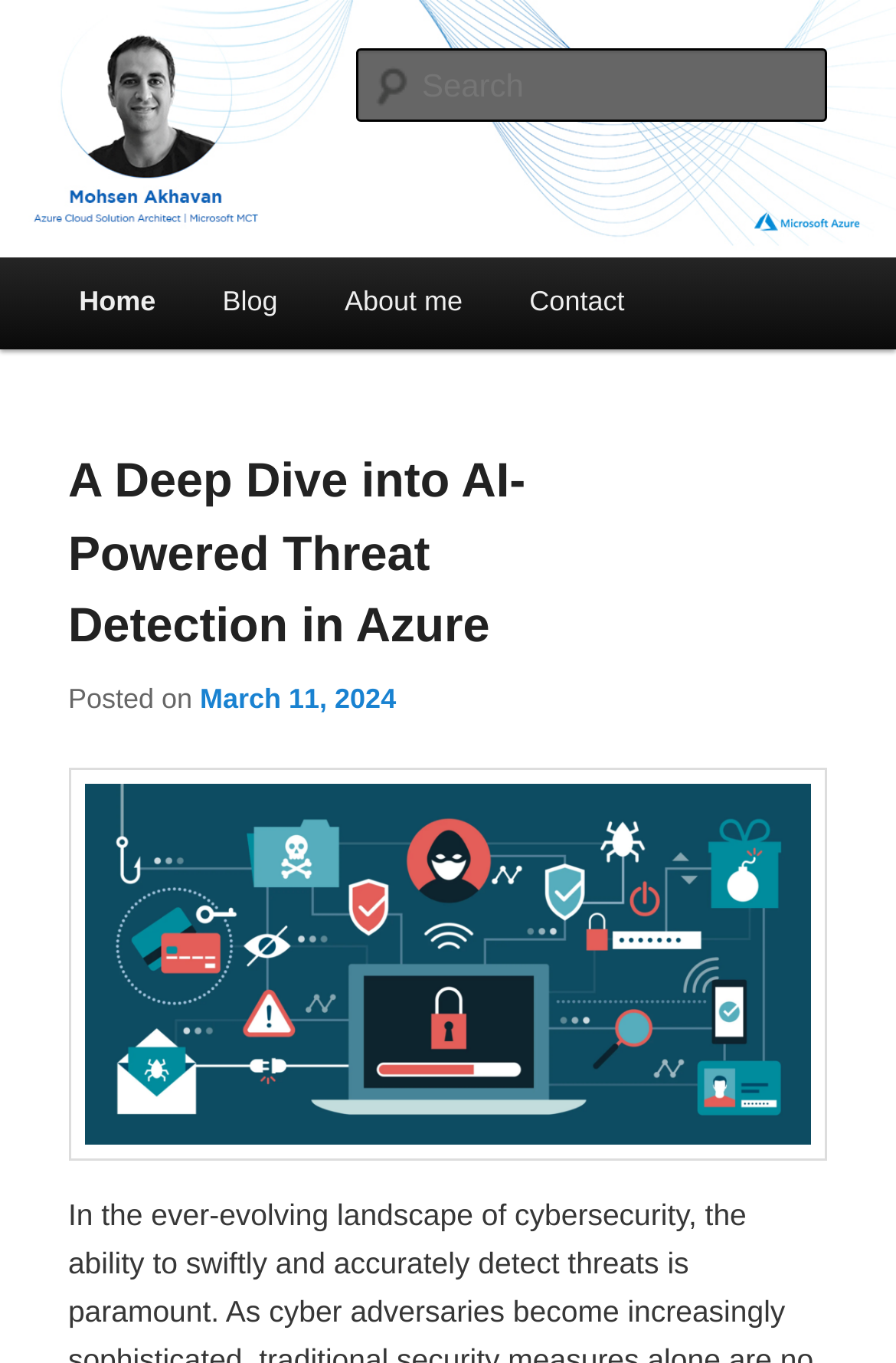Locate the coordinates of the bounding box for the clickable region that fulfills this instruction: "contact the author".

[0.554, 0.189, 0.734, 0.257]